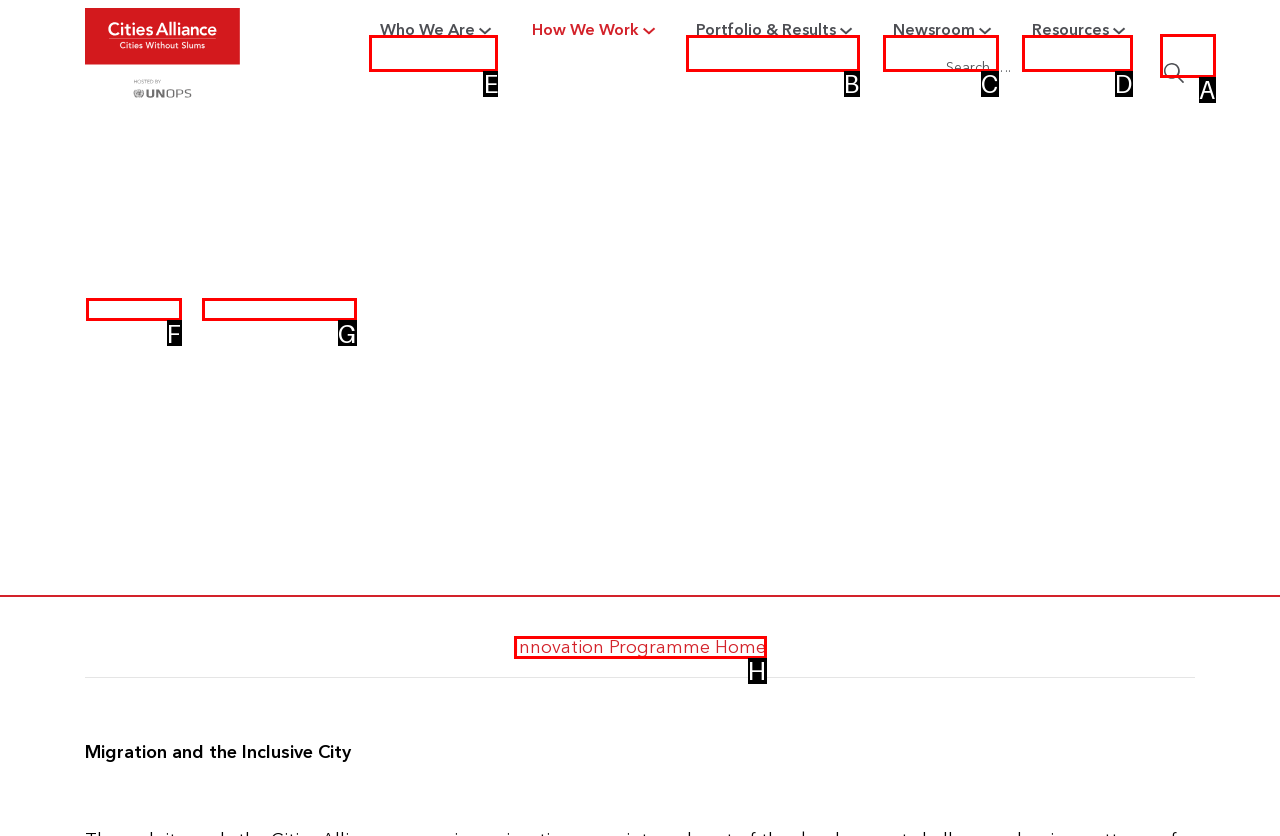Tell me which one HTML element I should click to complete the following task: learn about who we are Answer with the option's letter from the given choices directly.

E